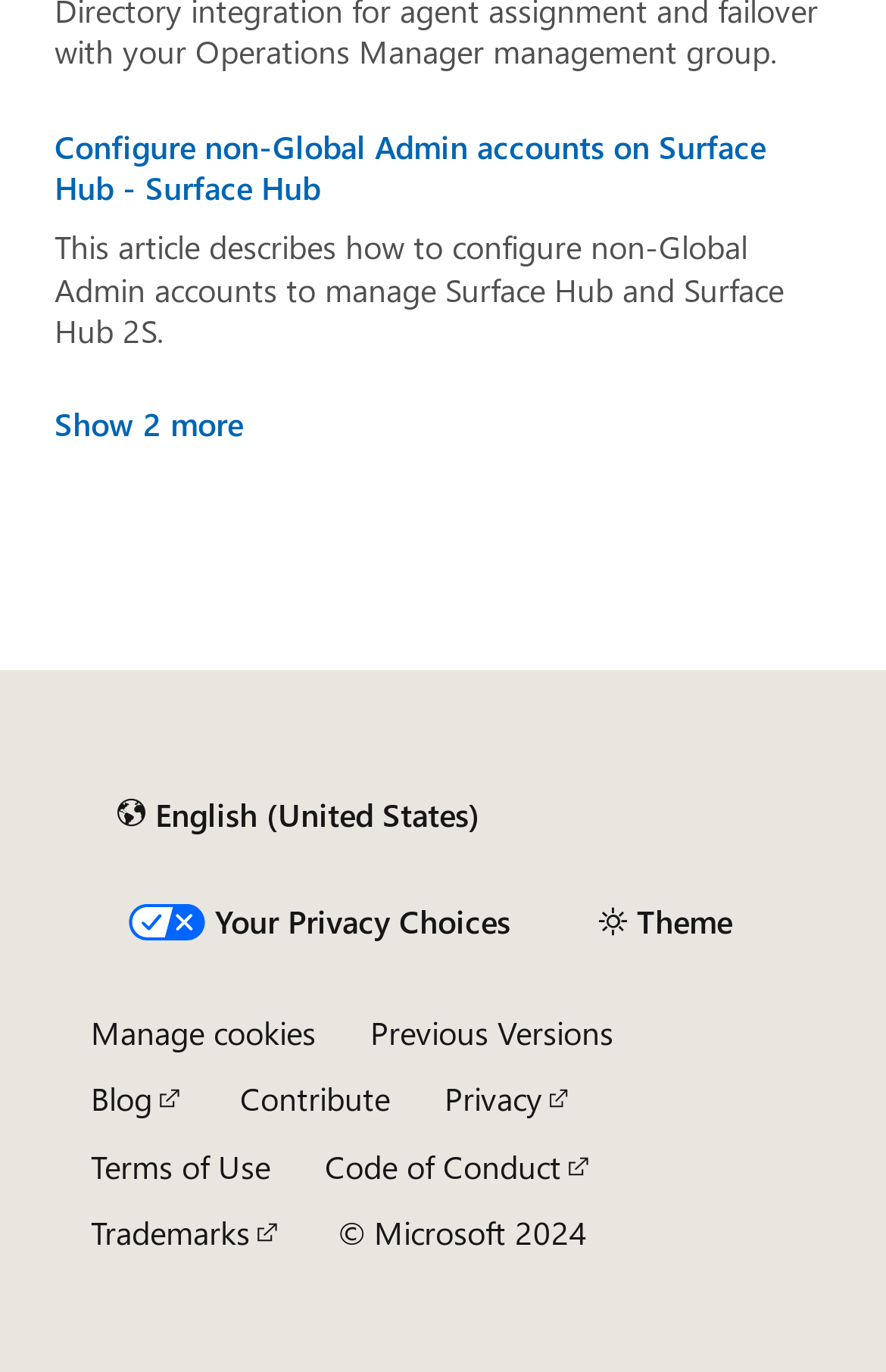What is the copyright year?
Look at the screenshot and provide an in-depth answer.

The copyright year can be determined by reading the static text '© Microsoft 2024' which is located at the bottom of the webpage.